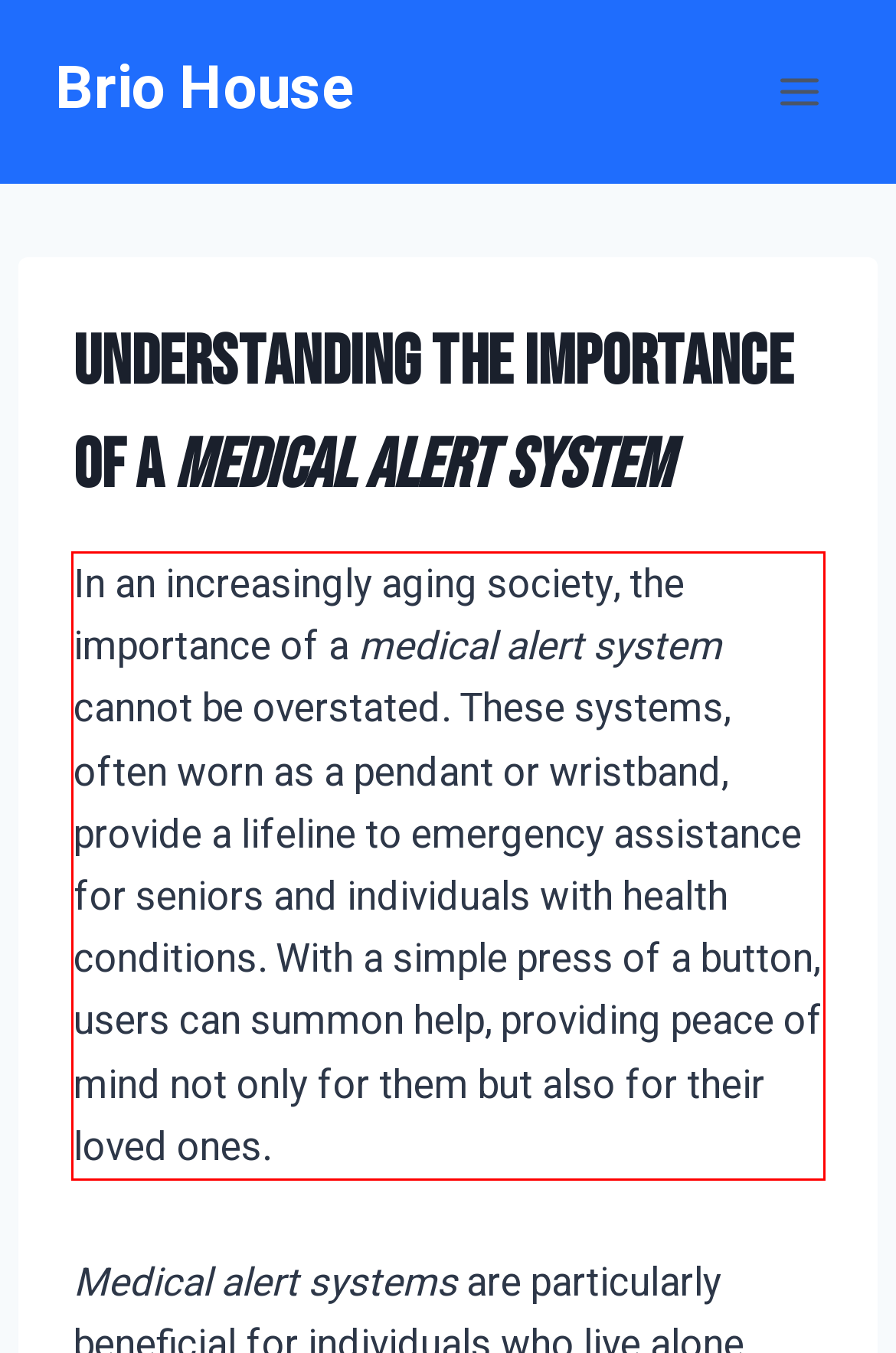The screenshot you have been given contains a UI element surrounded by a red rectangle. Use OCR to read and extract the text inside this red rectangle.

In an increasingly aging society, the importance of a medical alert system cannot be overstated. These systems, often worn as a pendant or wristband, provide a lifeline to emergency assistance for seniors and individuals with health conditions. With a simple press of a button, users can summon help, providing peace of mind not only for them but also for their loved ones.